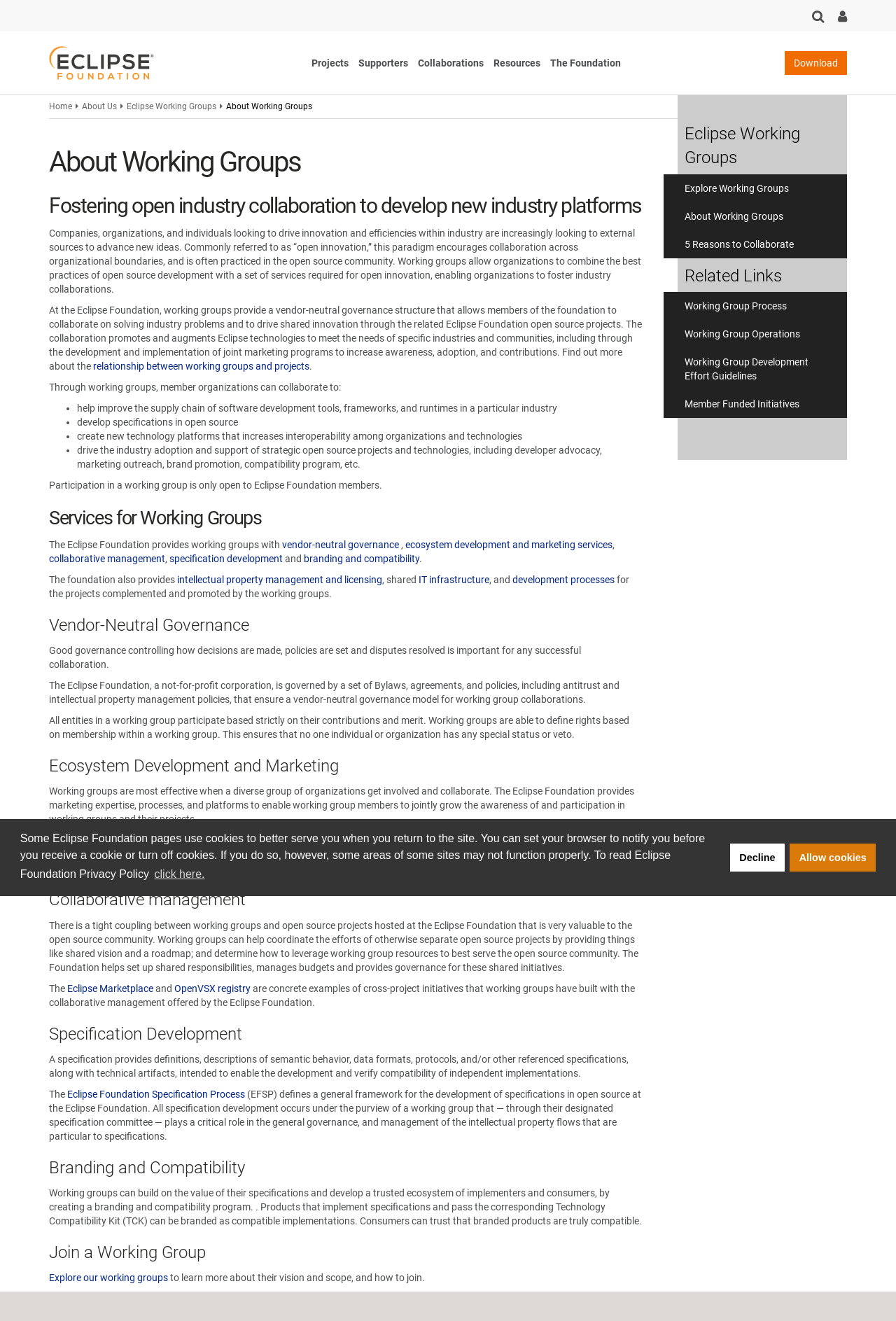What is the relationship between working groups and open source projects?
Using the image, provide a detailed and thorough answer to the question.

The webpage mentions that there is a tight coupling between working groups and open source projects hosted at the Eclipse Foundation, which is very valuable to the open source community. Working groups can help coordinate the efforts of otherwise separate open source projects by providing things like shared vision and a roadmap.